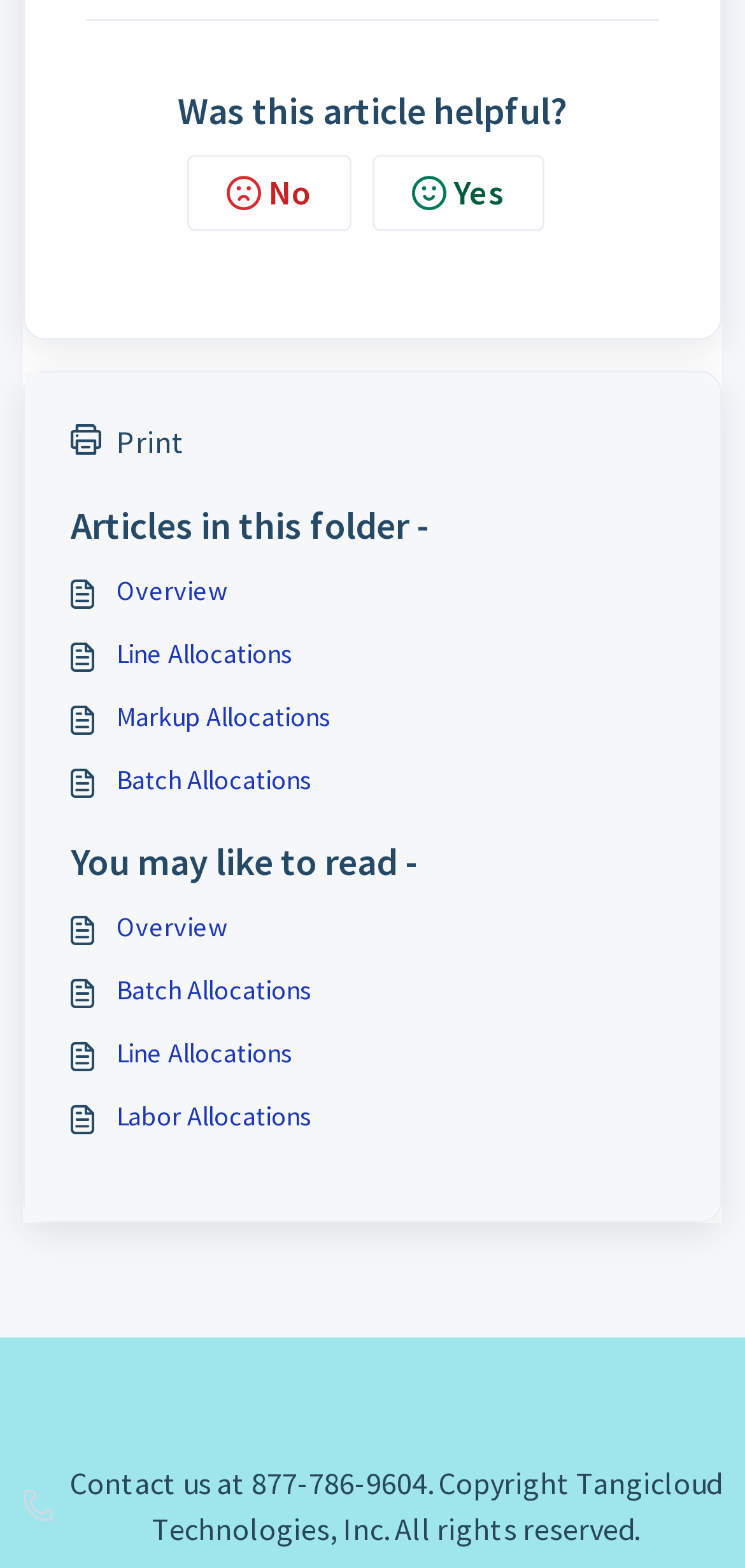Show the bounding box coordinates for the HTML element as described: "Yes".

[0.499, 0.098, 0.729, 0.148]